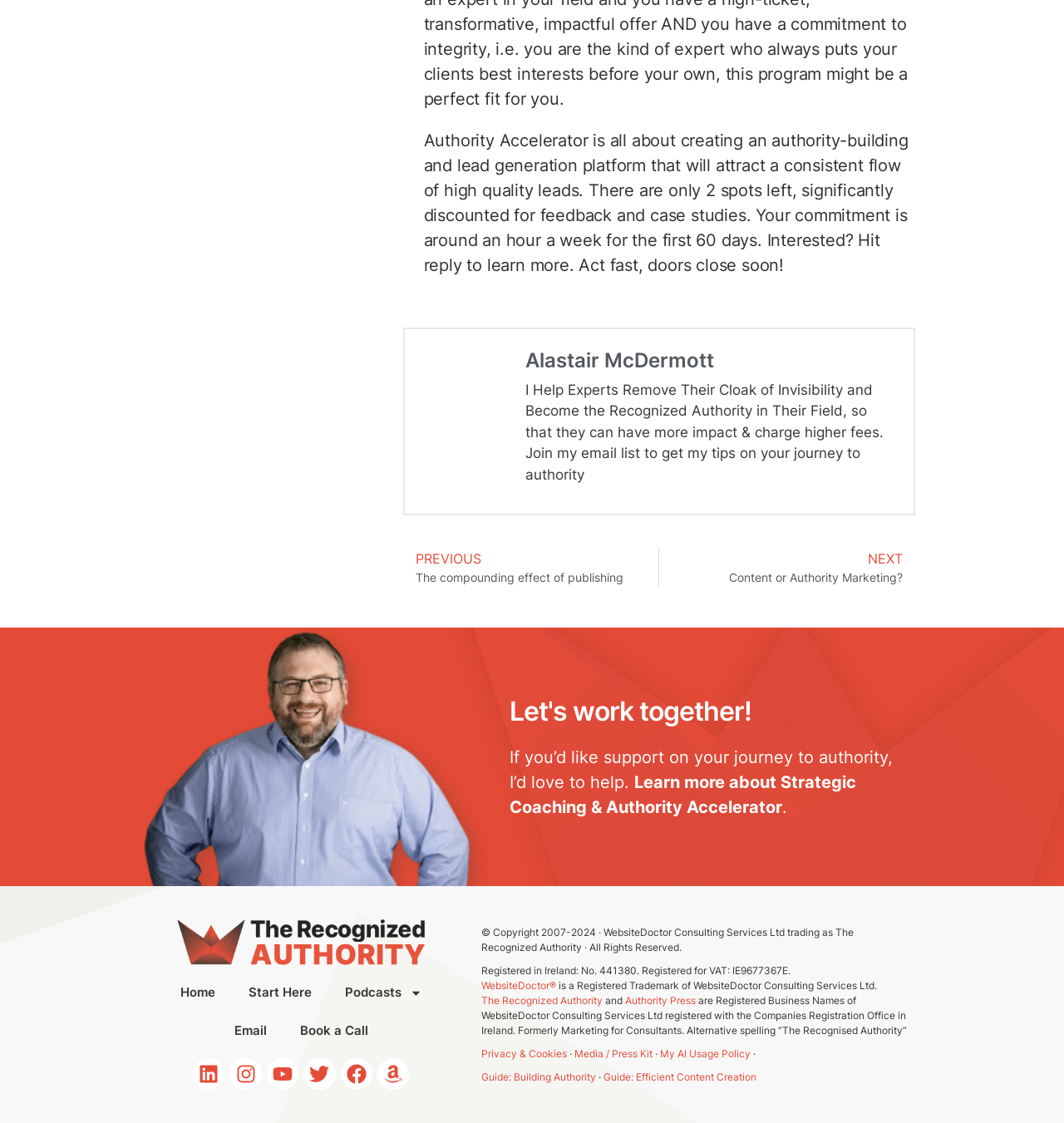Return the bounding box coordinates of the UI element that corresponds to this description: "Proudly powered by WordPress". The coordinates must be given as four float numbers in the range of 0 and 1, [left, top, right, bottom].

None